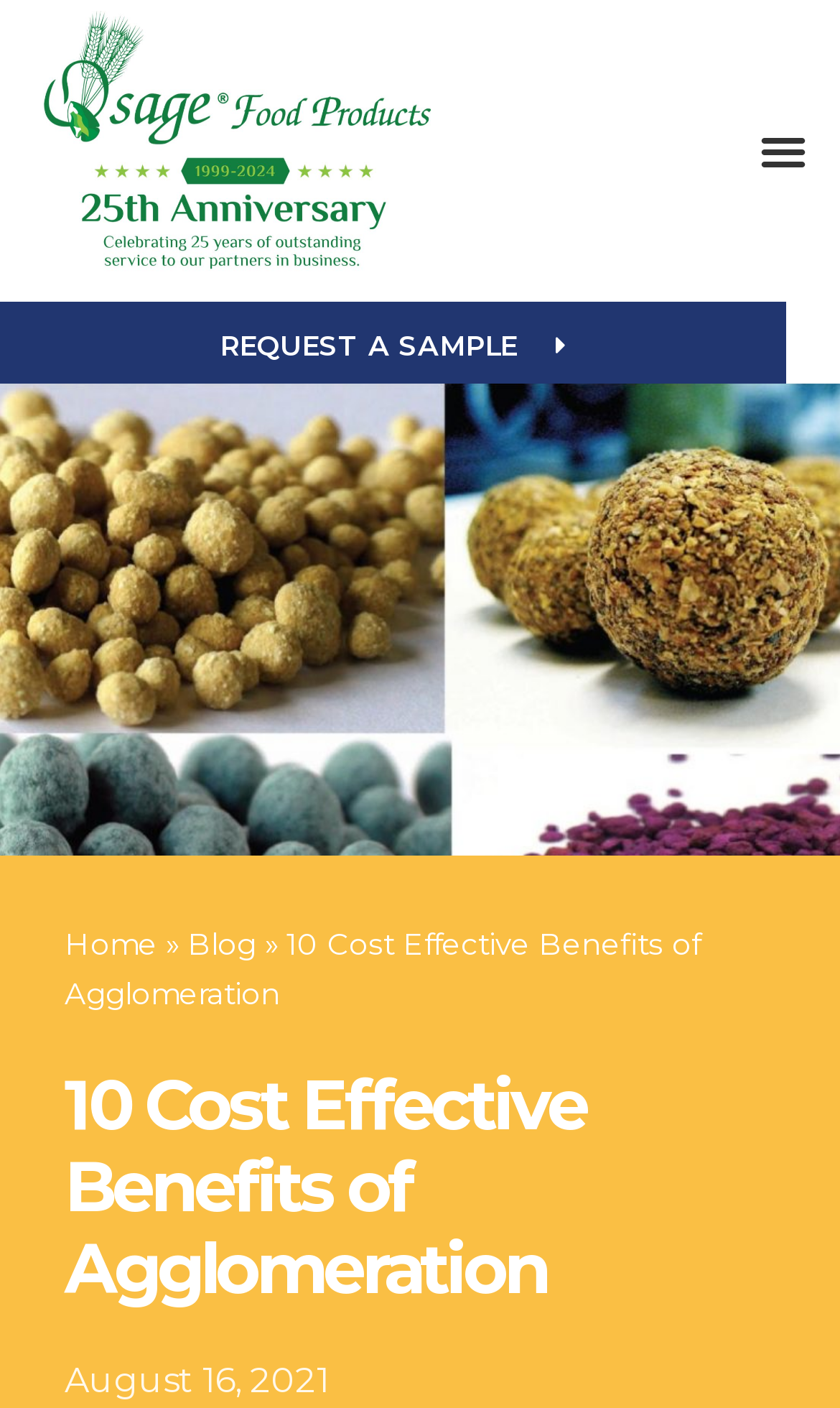Can you find the bounding box coordinates for the UI element given this description: "Blog"? Provide the coordinates as four float numbers between 0 and 1: [left, top, right, bottom].

[0.223, 0.658, 0.305, 0.683]